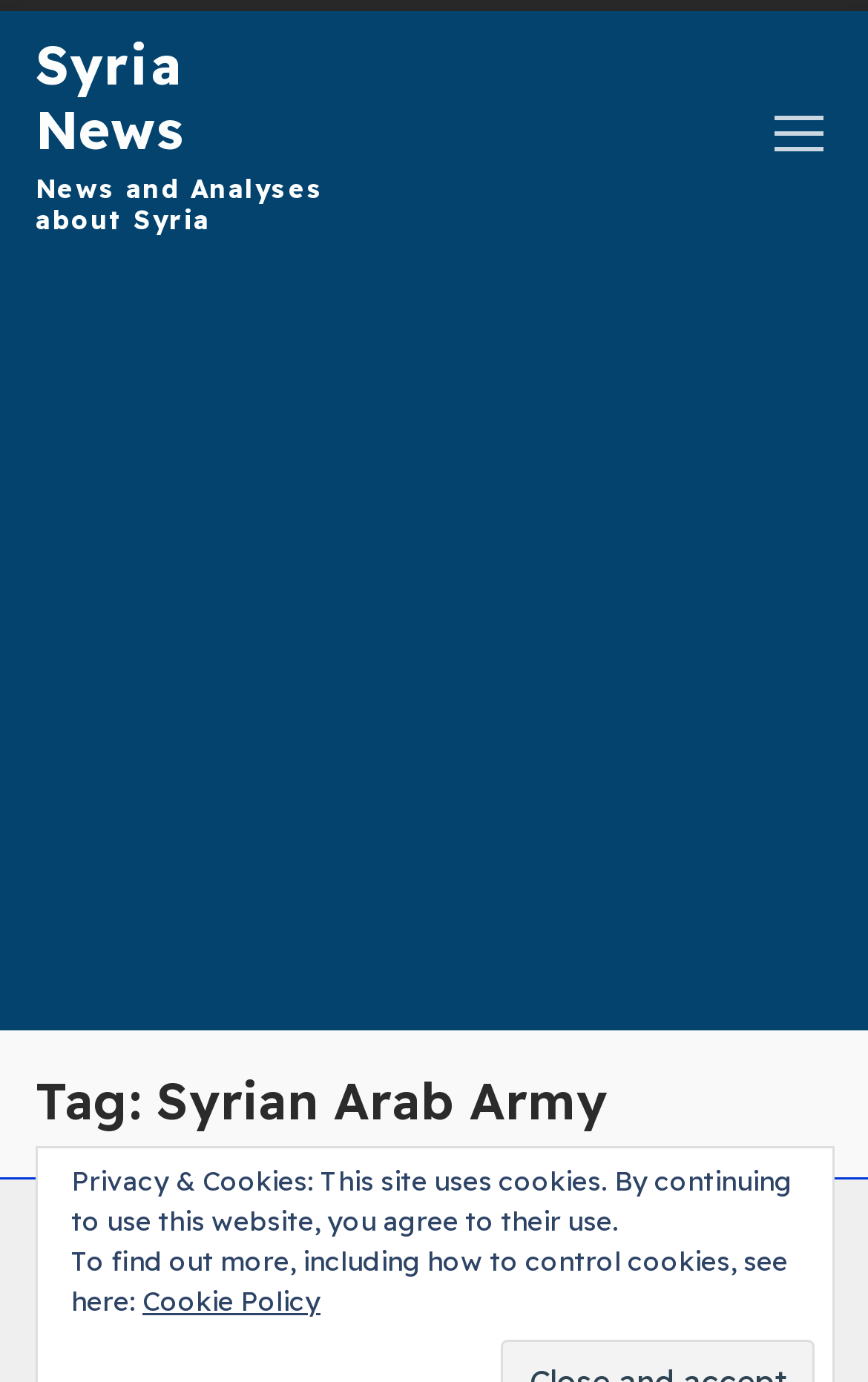Determine the main headline of the webpage and provide its text.

Tag: Syrian Arab Army